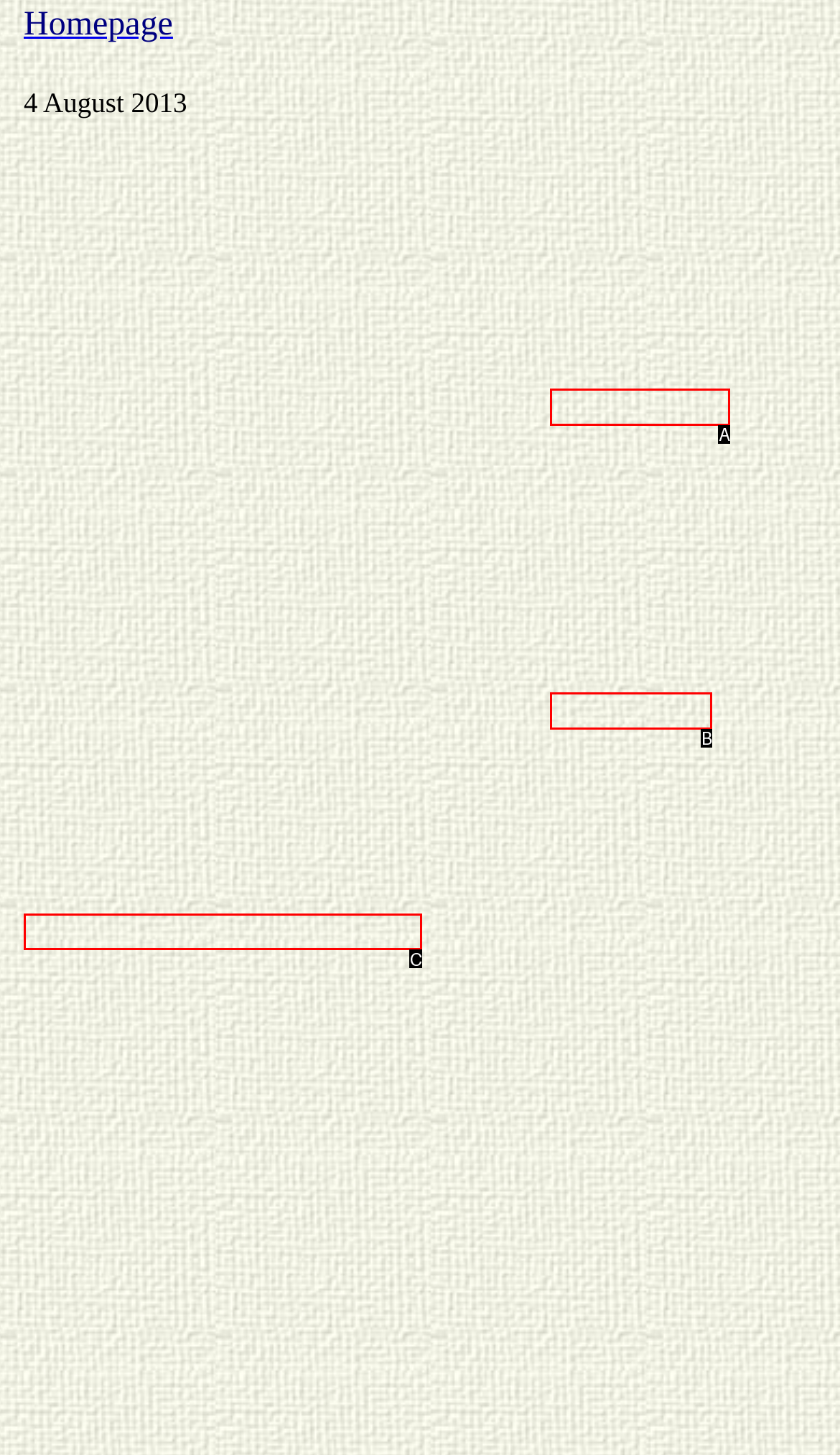Given the description: East Cowes, select the HTML element that matches it best. Reply with the letter of the chosen option directly.

B